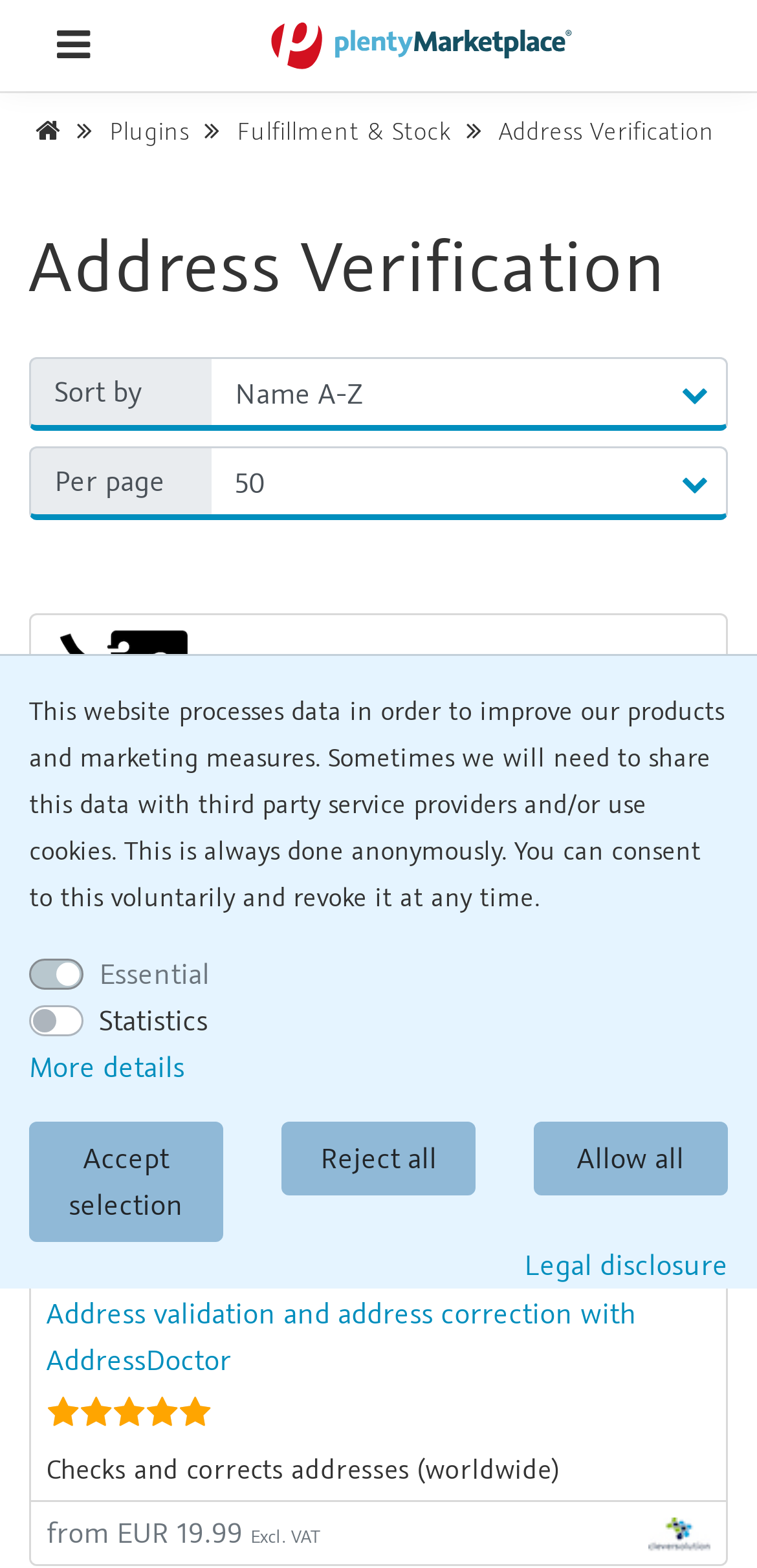Show the bounding box coordinates for the element that needs to be clicked to execute the following instruction: "Click on the 'Address Cleansing' link". Provide the coordinates in the form of four float numbers between 0 and 1, i.e., [left, top, right, bottom].

[0.062, 0.434, 0.272, 0.457]